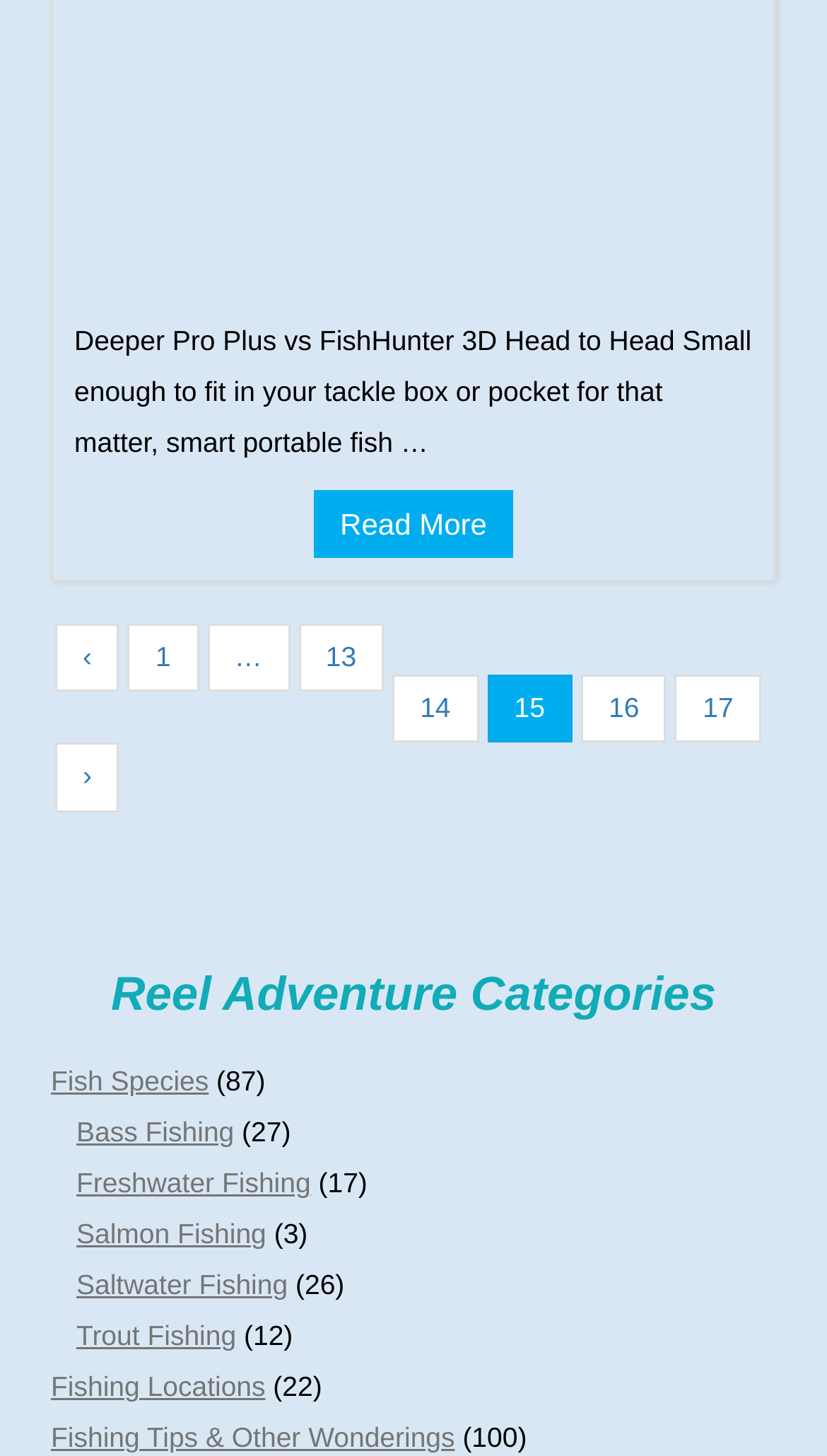What is the purpose of the image element at the top of the page?
Provide a well-explained and detailed answer to the question.

The purpose of the image element can be determined by its description, which says 'Loading...'. This suggests that the image is a loading indicator, indicating that the page is still loading or that some content is being loaded.